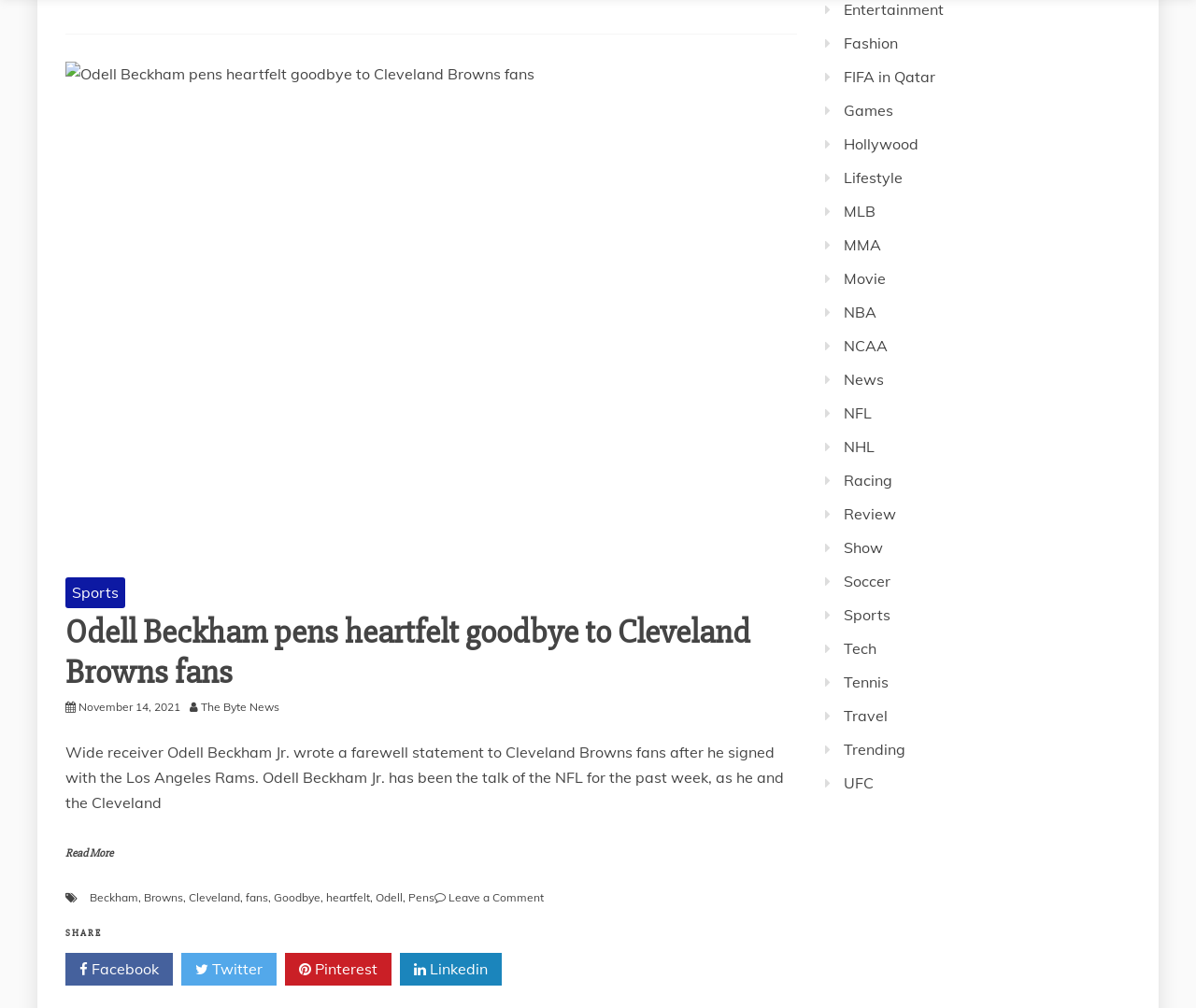Find the bounding box coordinates of the element I should click to carry out the following instruction: "Share on Facebook".

[0.055, 0.945, 0.145, 0.978]